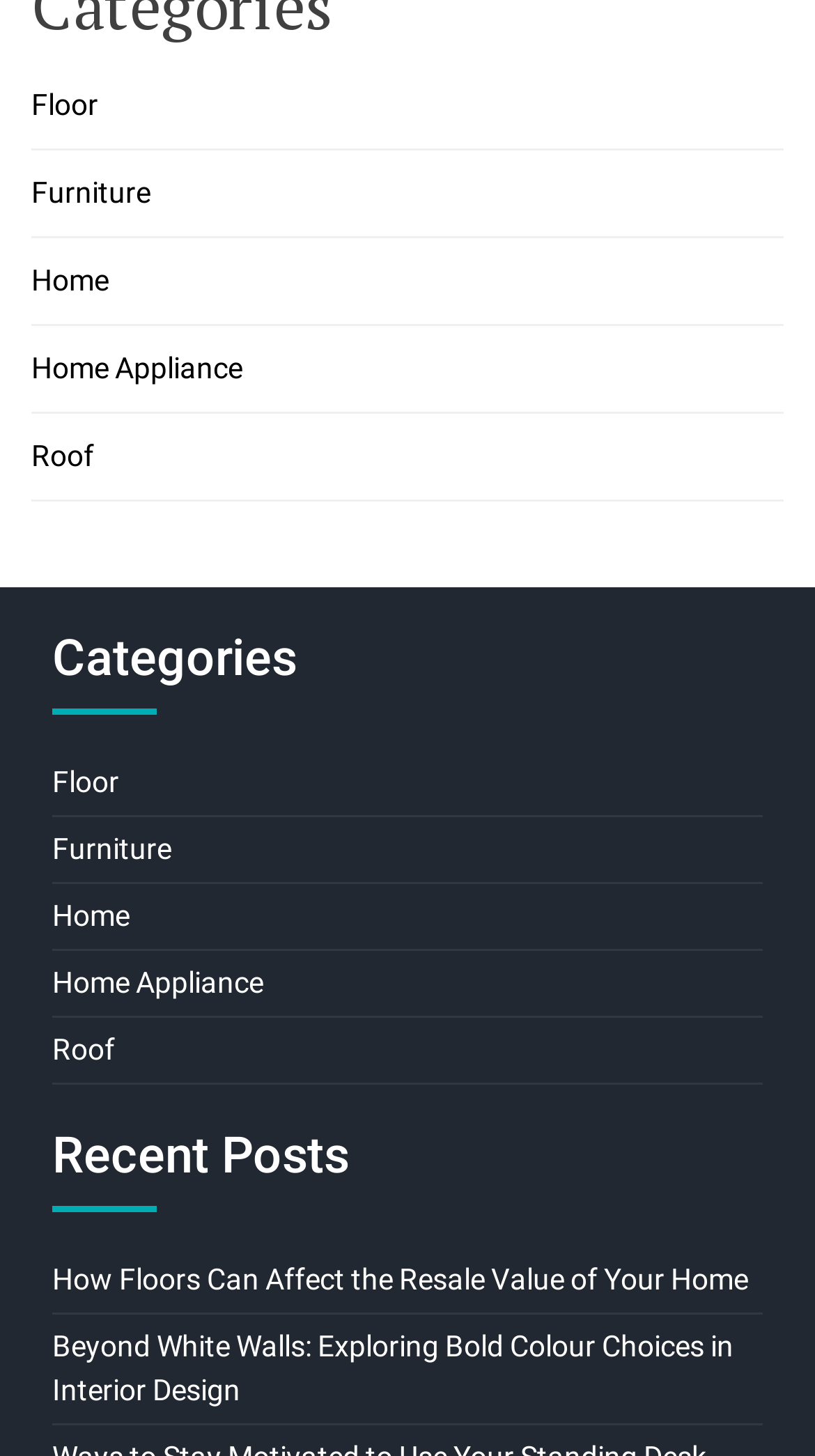Show the bounding box coordinates of the element that should be clicked to complete the task: "view information about Boa Constrictor".

None